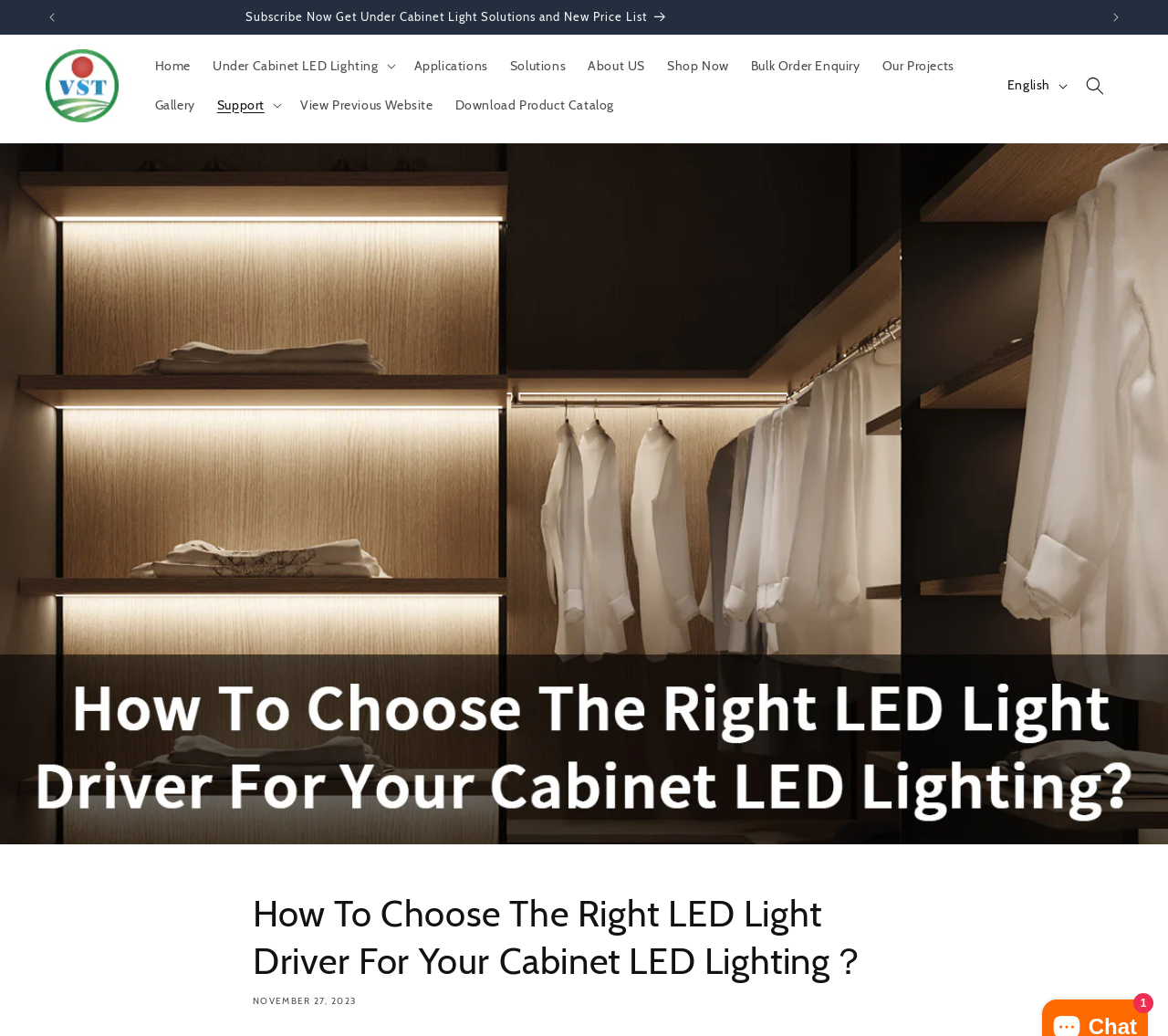Find the bounding box coordinates for the HTML element specified by: "Bulk Order Enquiry".

[0.633, 0.045, 0.746, 0.082]